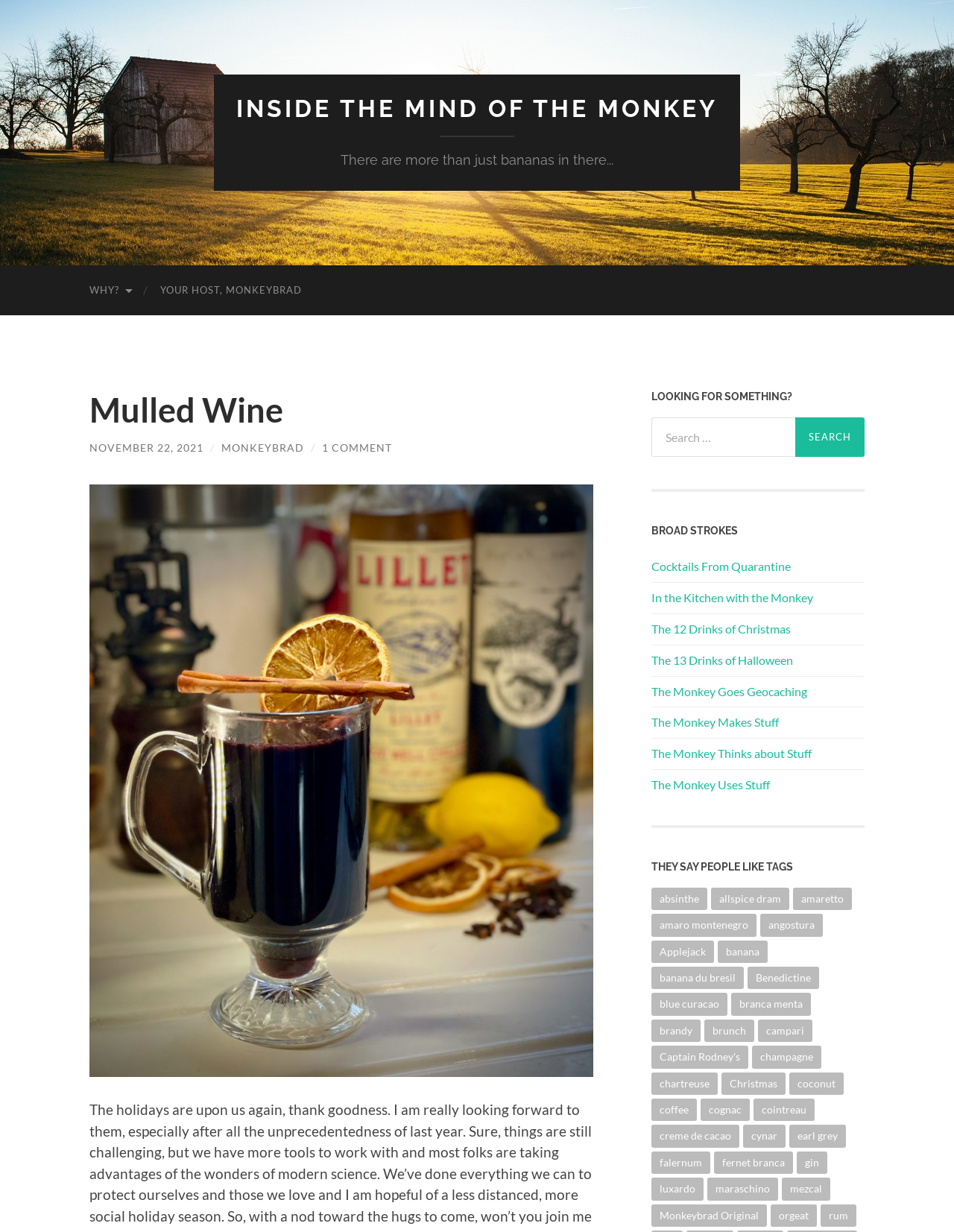Please identify the bounding box coordinates of the clickable area that will allow you to execute the instruction: "Click on the 'INSIDE THE MIND OF THE MONKEY' link".

[0.248, 0.077, 0.752, 0.099]